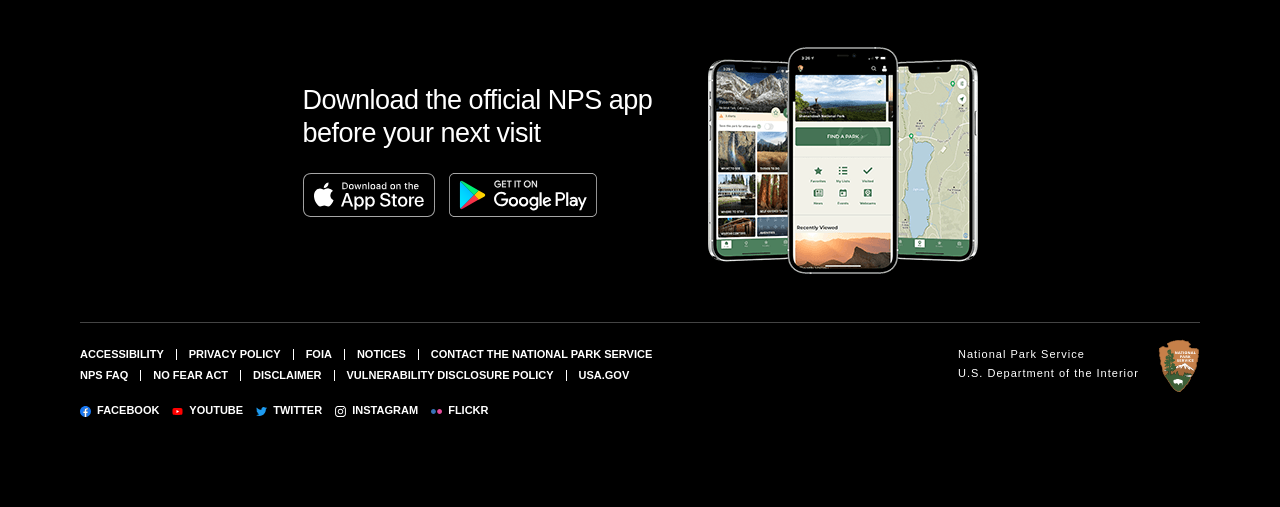What is the purpose of the separator element?
Refer to the image and respond with a one-word or short-phrase answer.

To separate sections